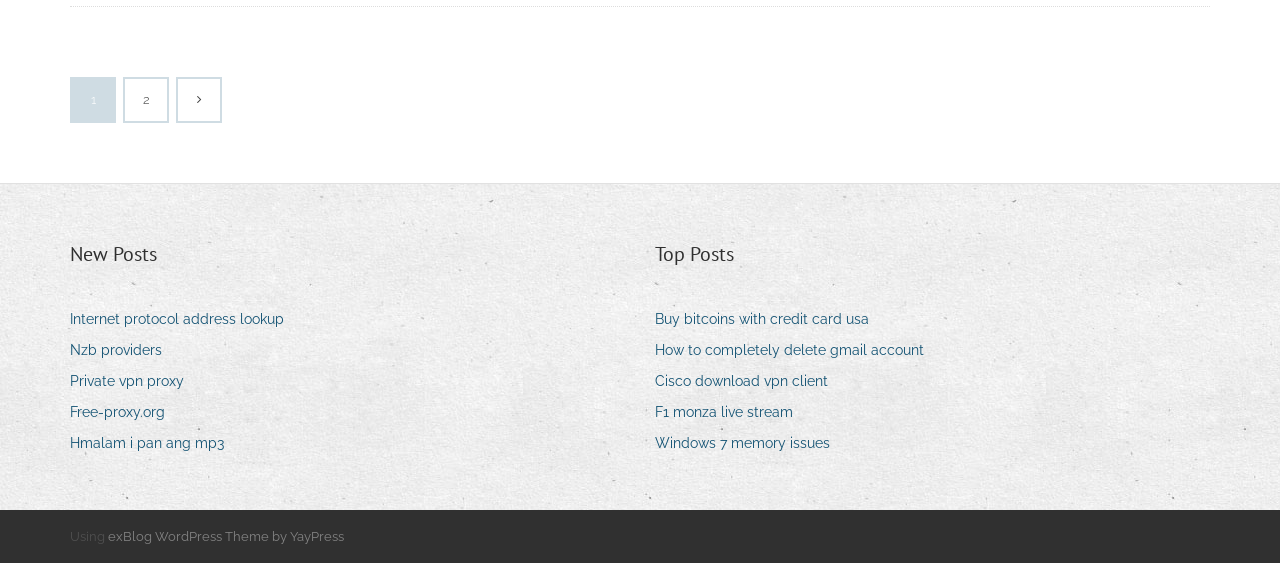Locate the bounding box coordinates of the area to click to fulfill this instruction: "View 'Top Posts'". The bounding box should be presented as four float numbers between 0 and 1, in the order [left, top, right, bottom].

[0.512, 0.424, 0.573, 0.477]